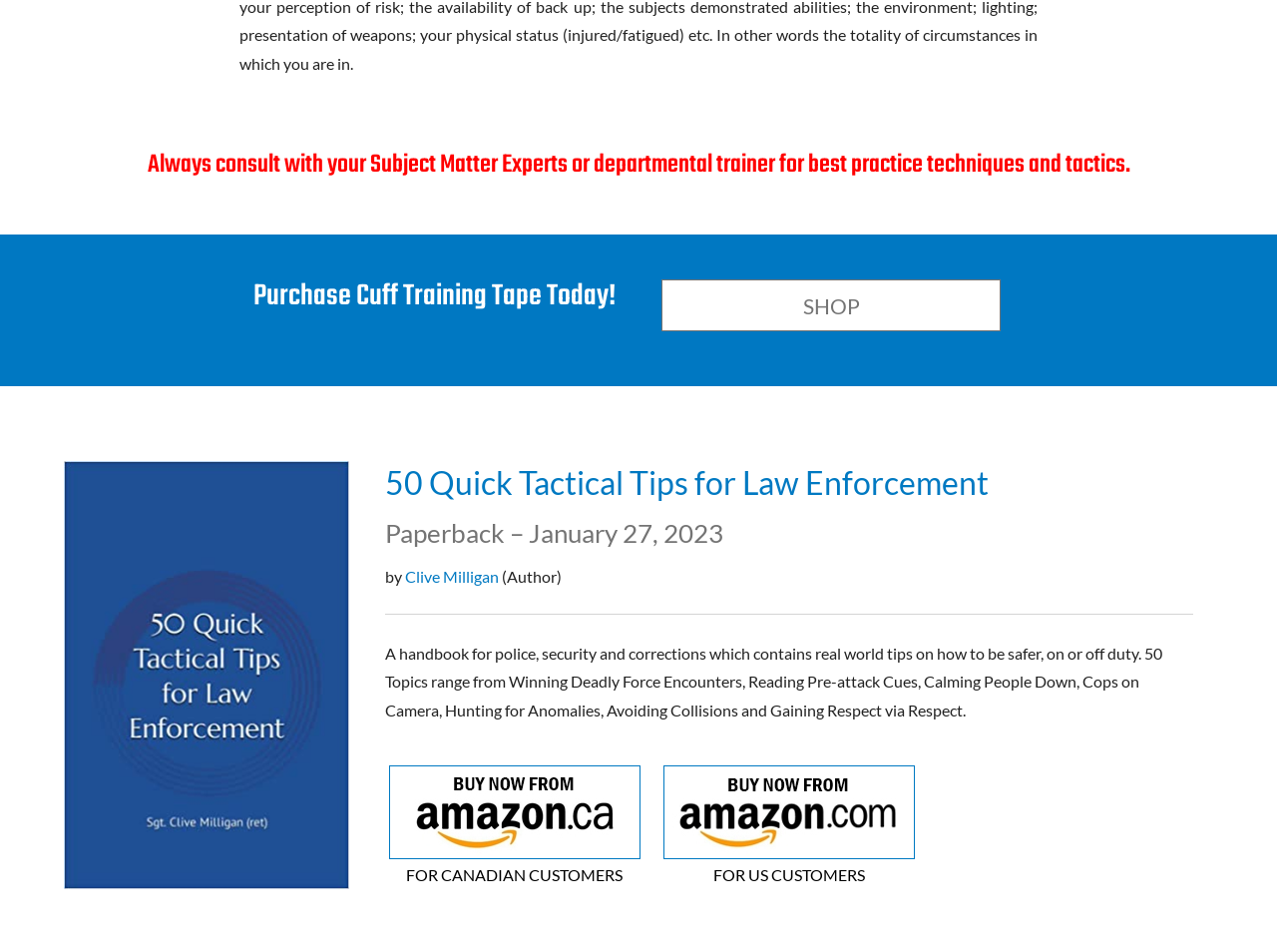Respond to the question below with a single word or phrase:
How many images are on the webpage?

3